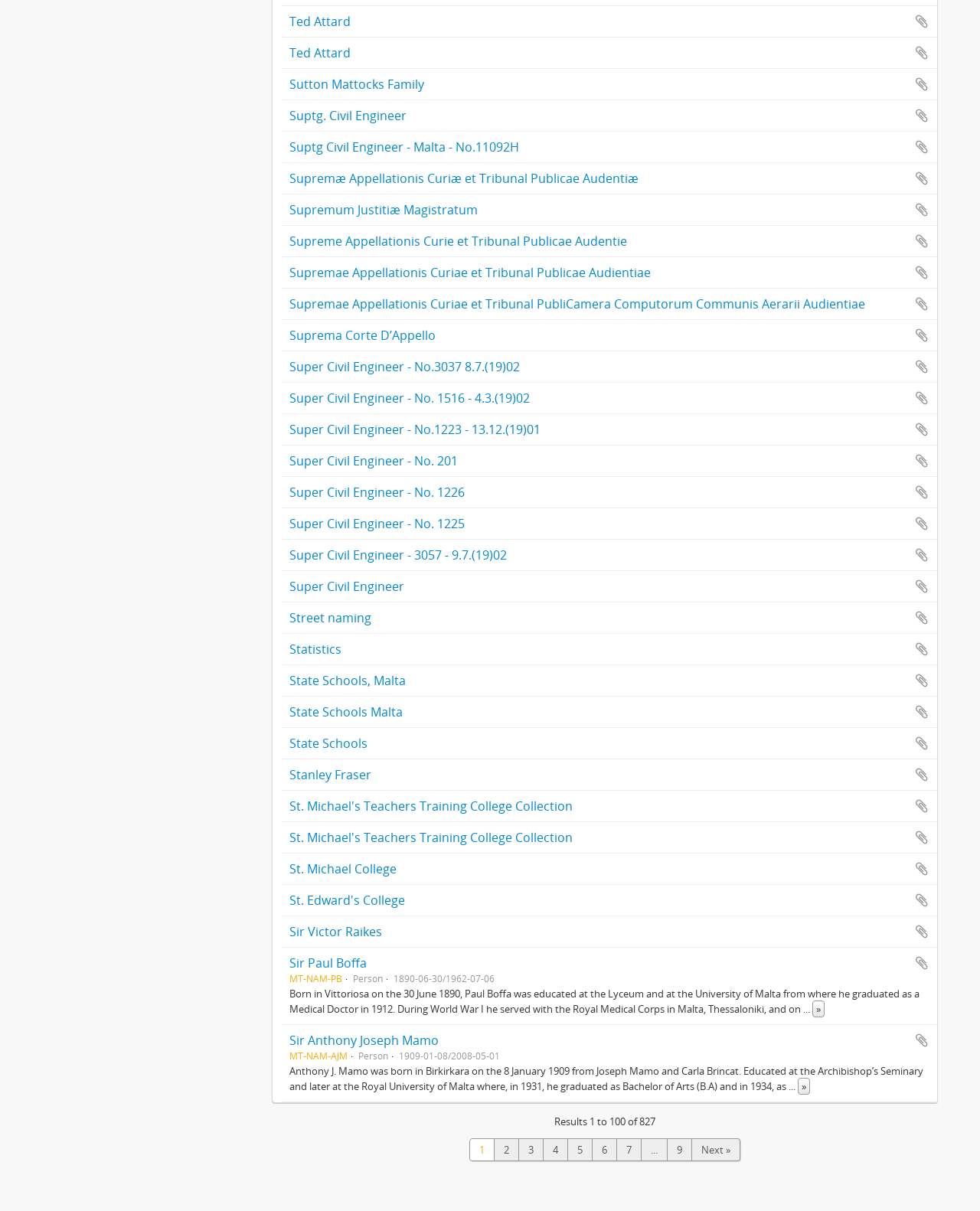Provide the bounding box coordinates for the UI element described in this sentence: "Suprema Corte D’Appello". The coordinates should be four float values between 0 and 1, i.e., [left, top, right, bottom].

[0.295, 0.27, 0.445, 0.284]